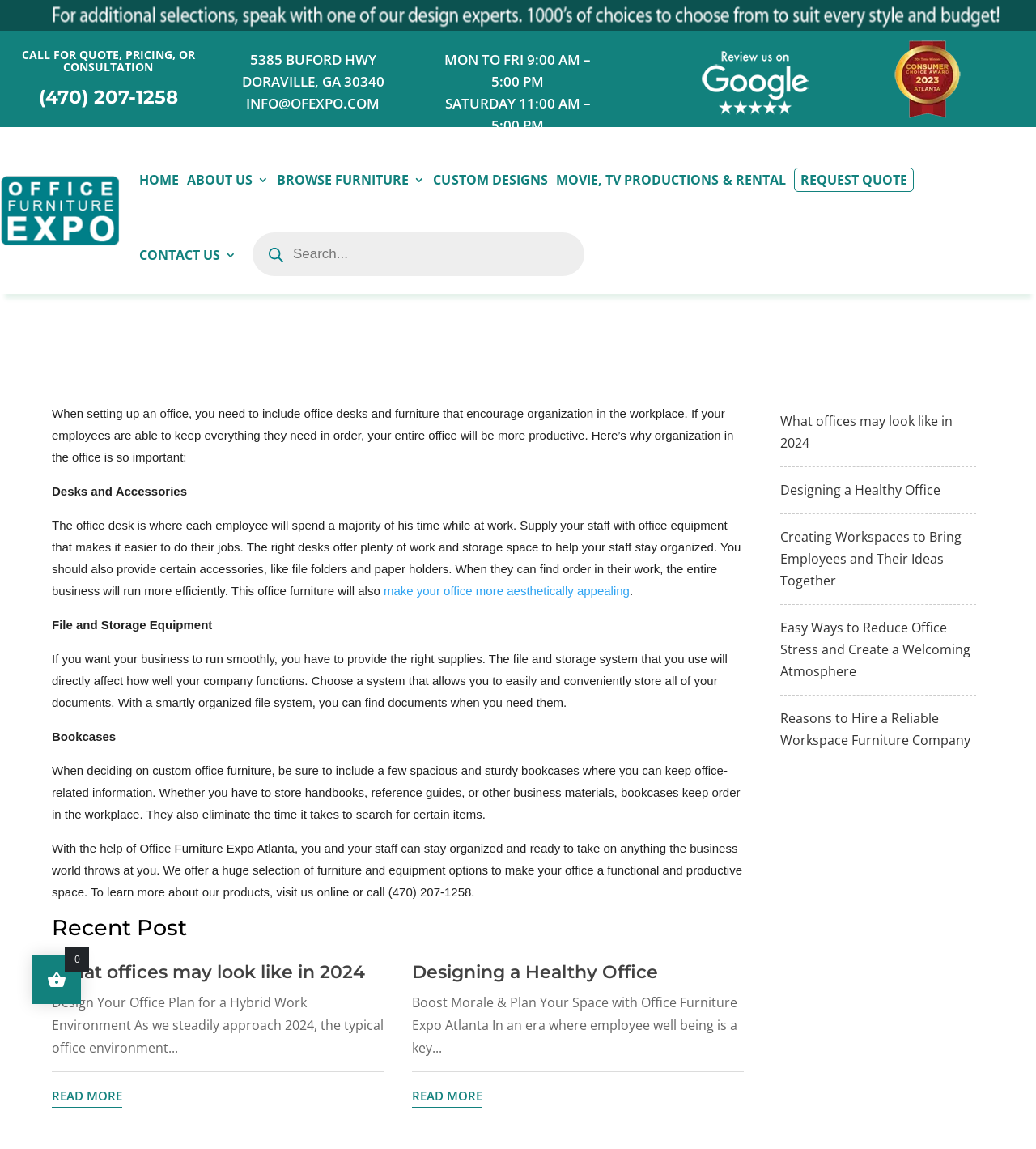Provide the bounding box coordinates of the HTML element this sentence describes: "parent_node: Products search name="s" placeholder="Search..."".

[0.244, 0.202, 0.564, 0.24]